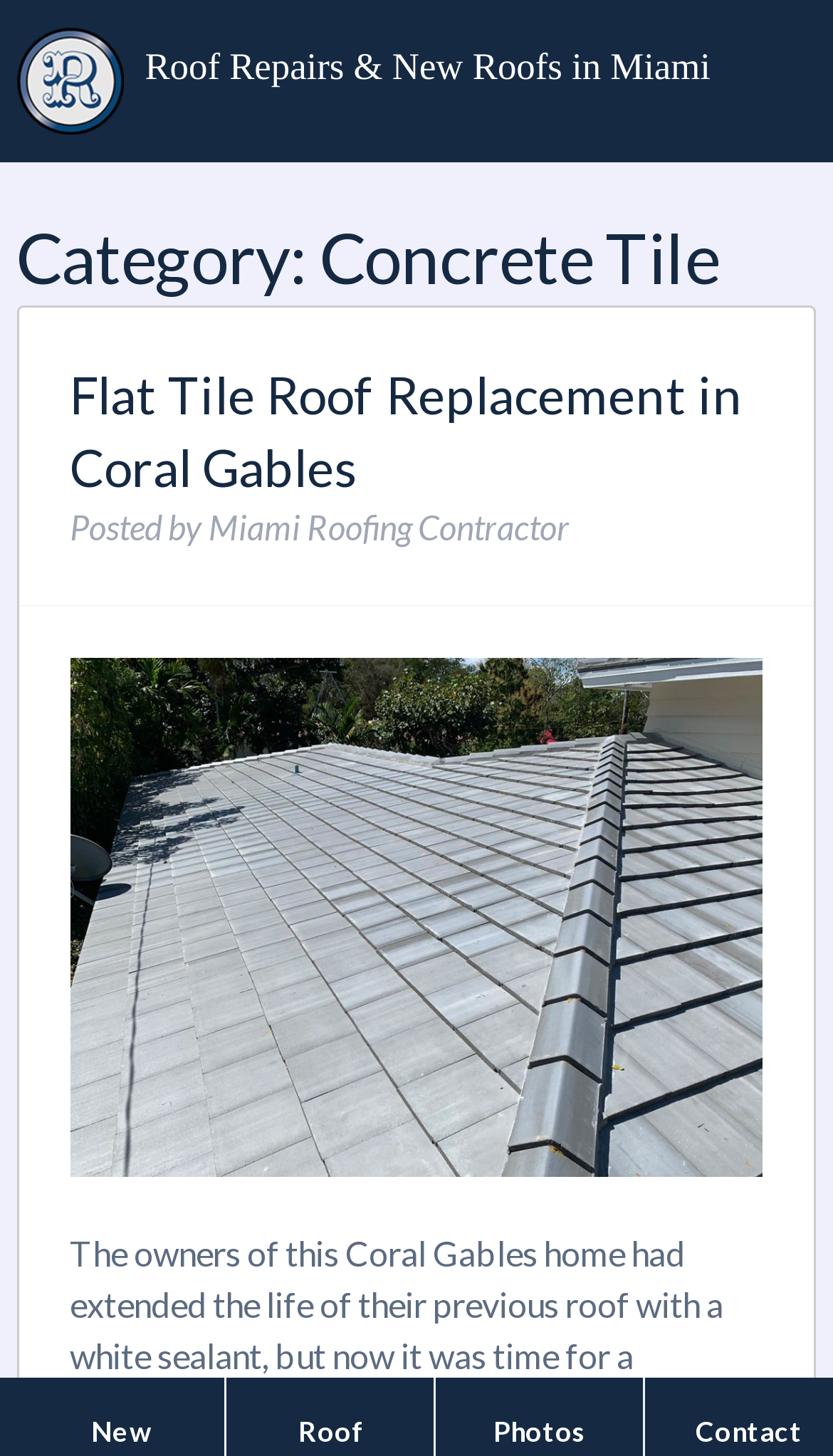Can you give a detailed response to the following question using the information from the image? What type of roof repair is mentioned?

By analyzing the webpage, I found a heading 'Flat Tile Roof Replacement in Coral Gables' which indicates that this type of roof repair is mentioned on the webpage.